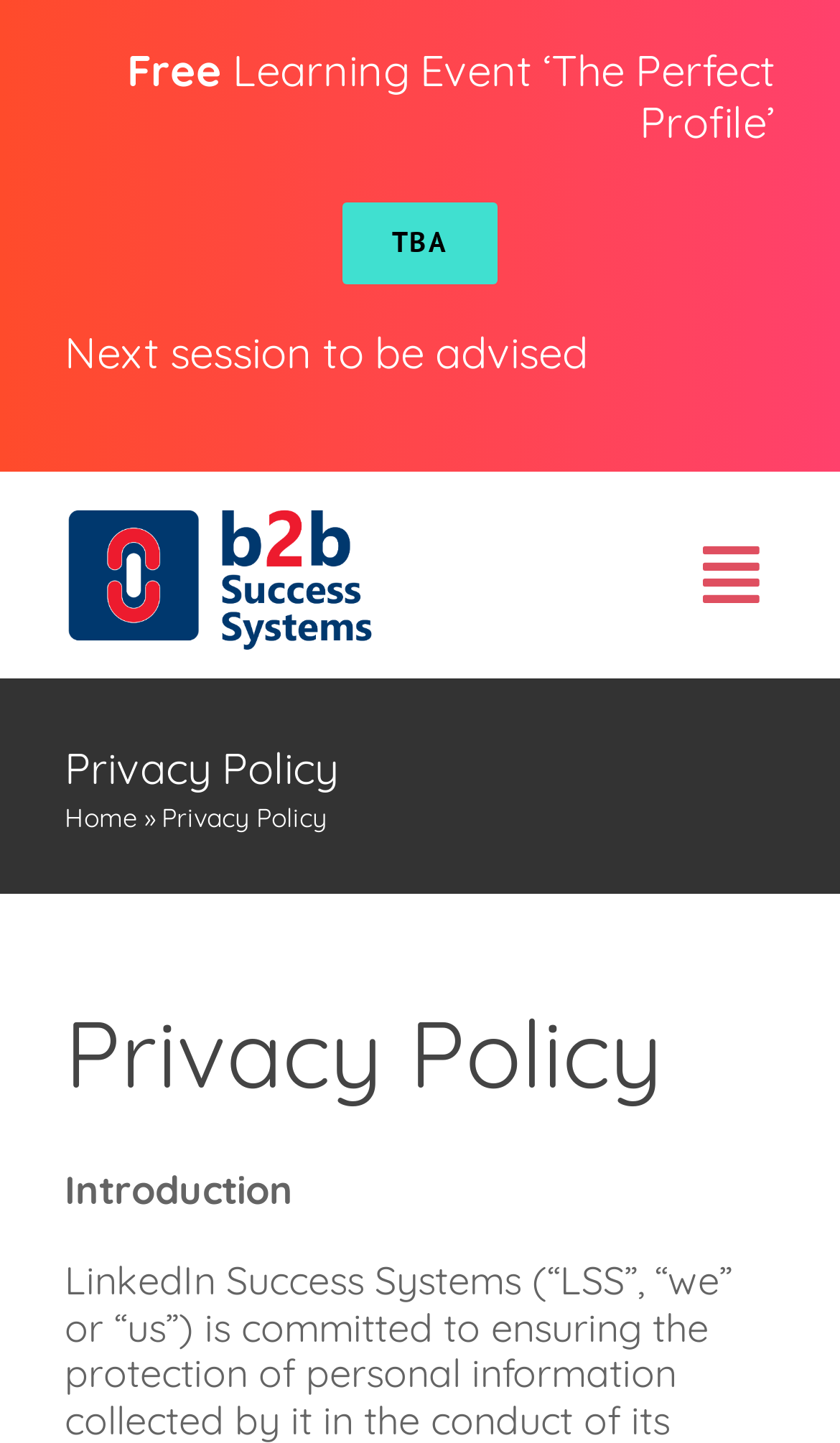Can you find the bounding box coordinates for the element that needs to be clicked to execute this instruction: "Go to the 'Home' page"? The coordinates should be given as four float numbers between 0 and 1, i.e., [left, top, right, bottom].

[0.077, 0.554, 0.164, 0.577]